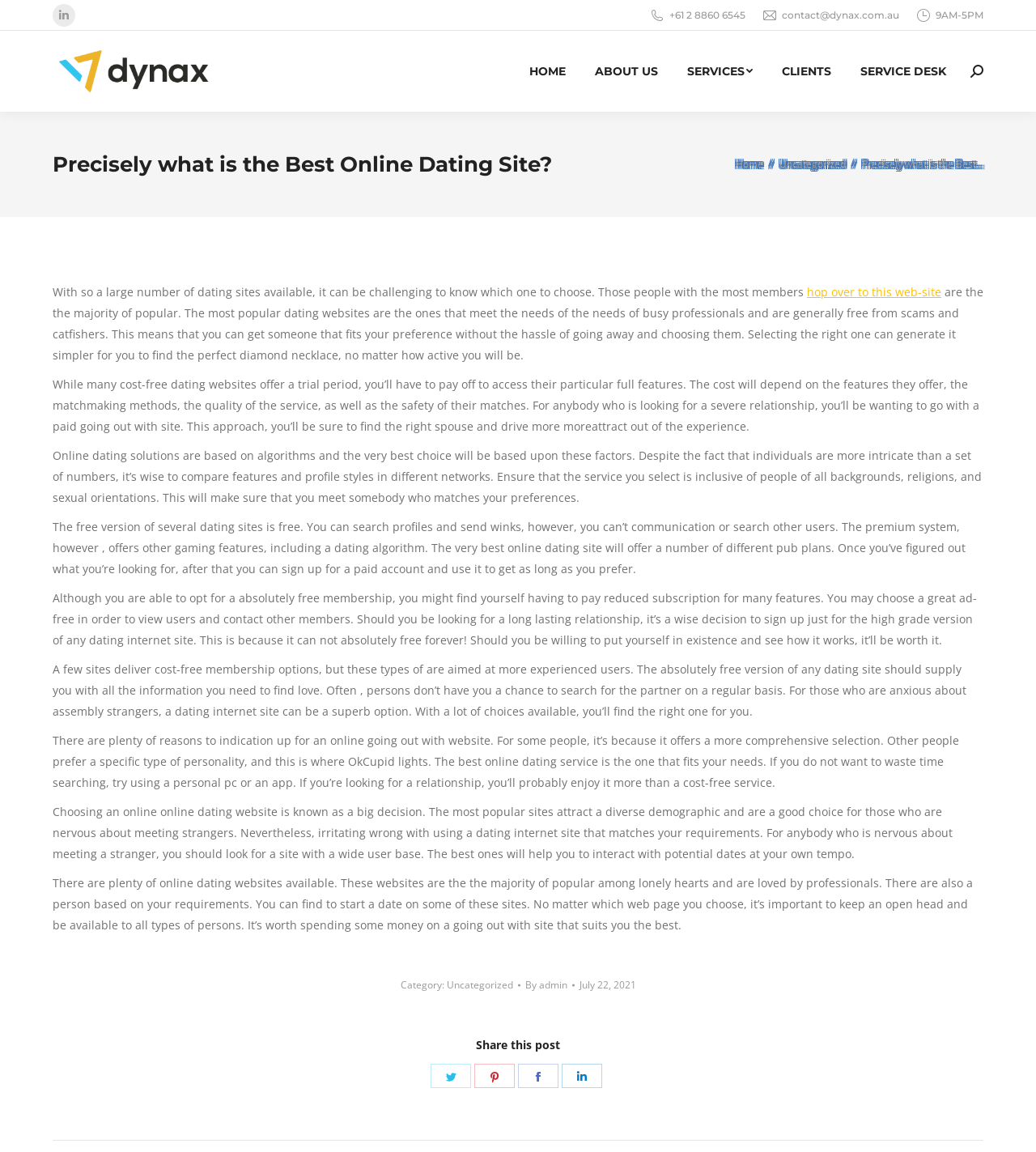Can you pinpoint the bounding box coordinates for the clickable element required for this instruction: "Read the 'Precisely what is the Best Online Dating Site?' article"? The coordinates should be four float numbers between 0 and 1, i.e., [left, top, right, bottom].

[0.051, 0.13, 0.533, 0.155]